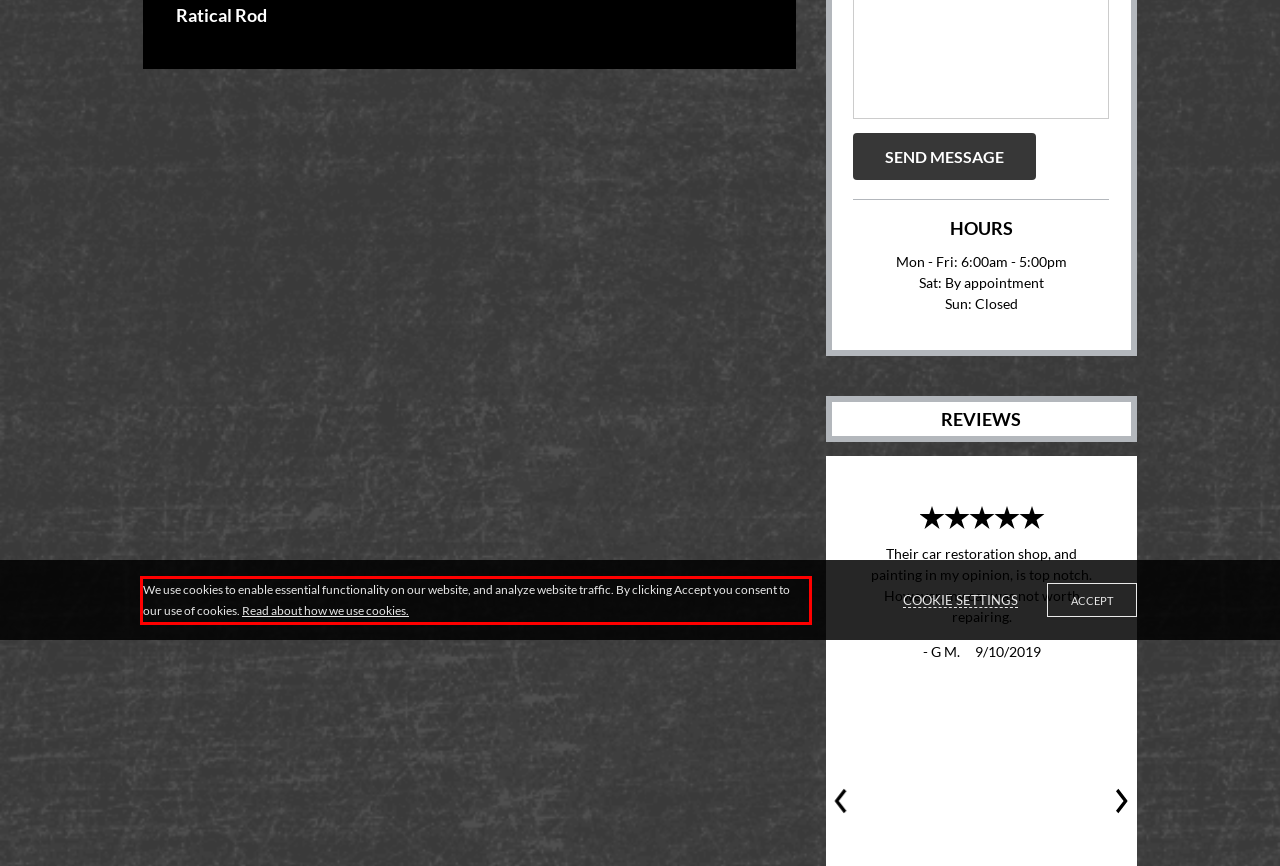You are provided with a screenshot of a webpage that includes a UI element enclosed in a red rectangle. Extract the text content inside this red rectangle.

We use cookies to enable essential functionality on our website, and analyze website traffic. By clicking Accept you consent to our use of cookies. Read about how we use cookies.